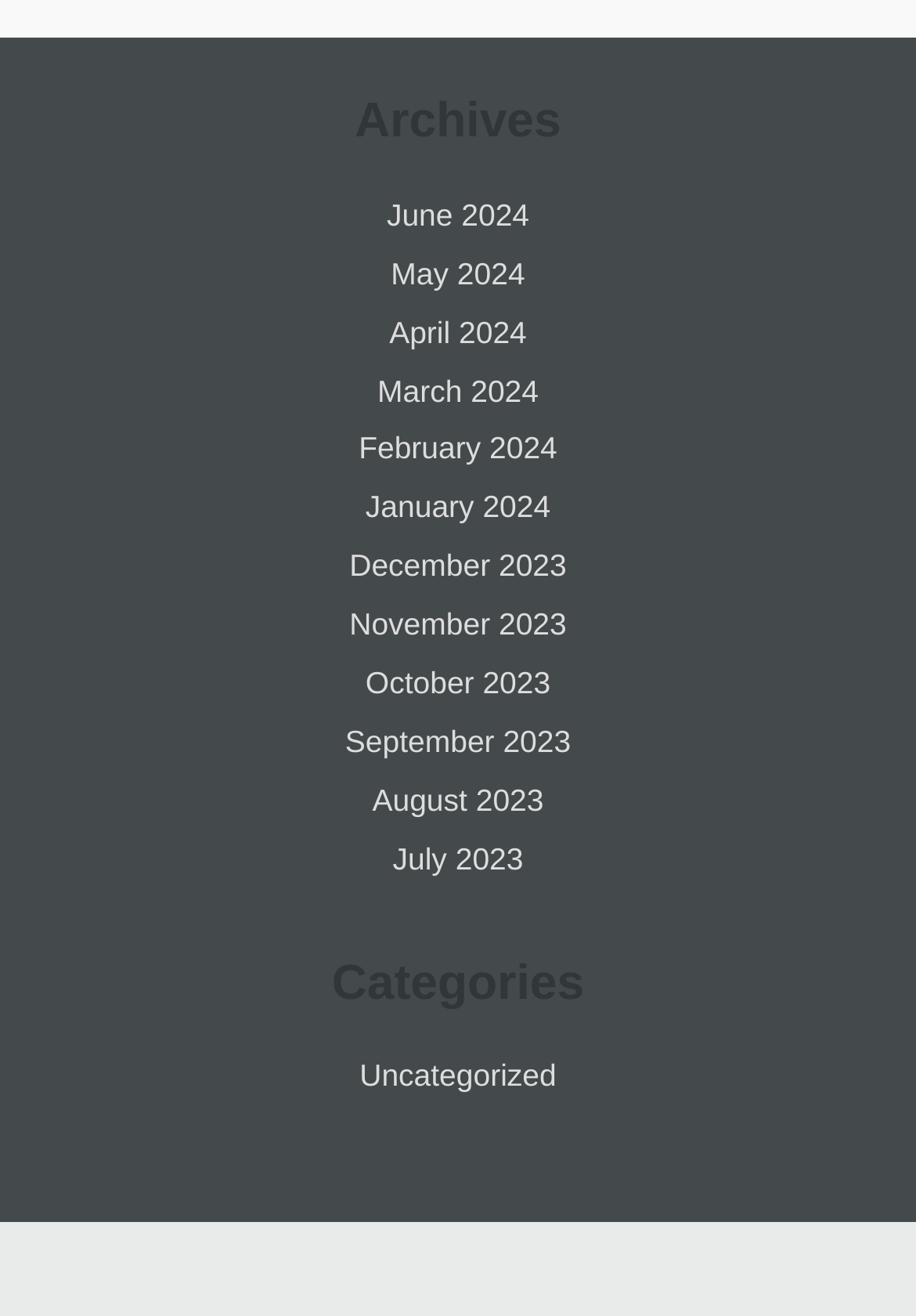How many links are under the 'Archives' heading?
Using the image provided, answer with just one word or phrase.

12